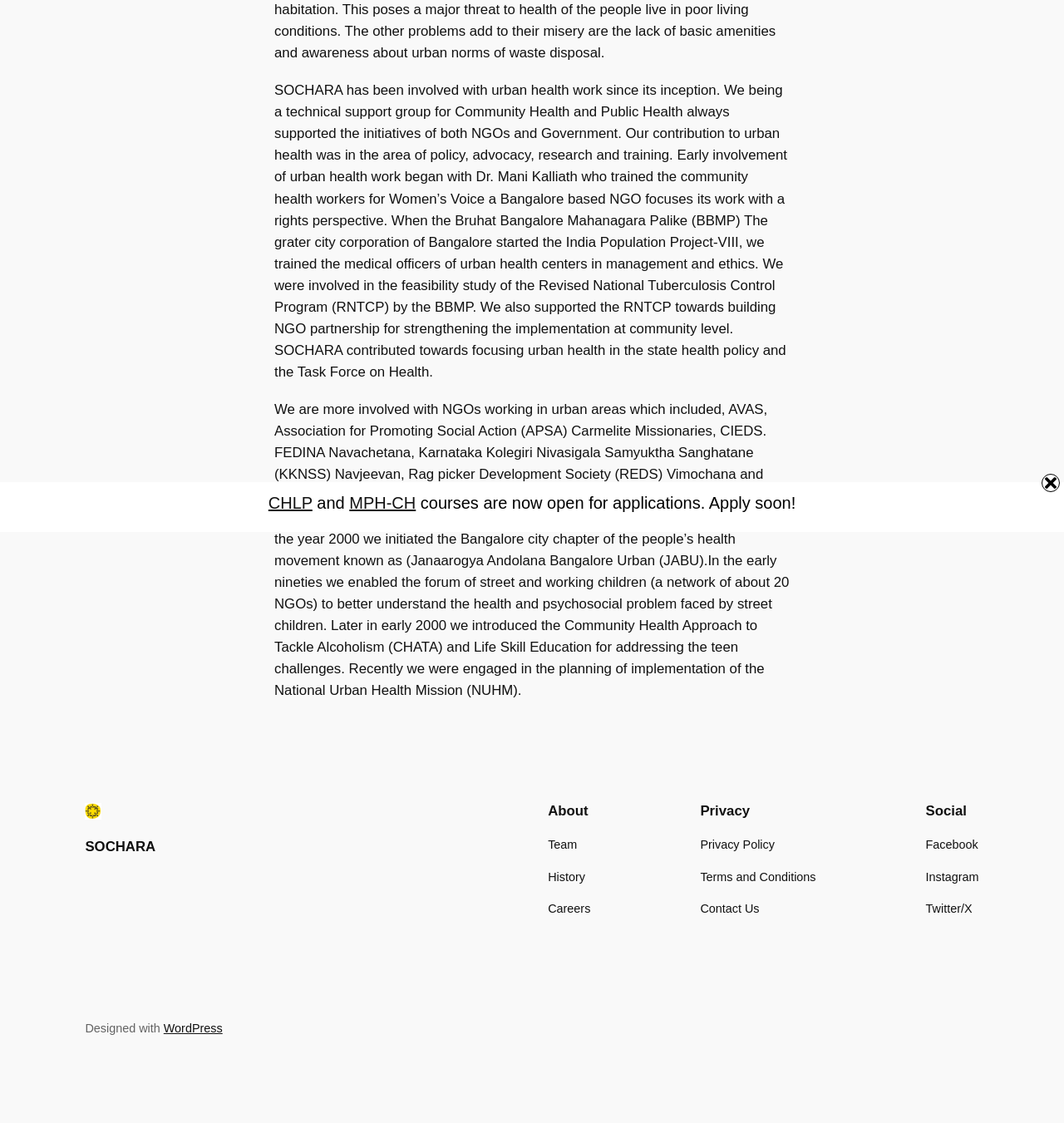Identify the bounding box of the UI element described as follows: "MPH-CH". Provide the coordinates as four float numbers in the range of 0 to 1 [left, top, right, bottom].

[0.328, 0.44, 0.391, 0.456]